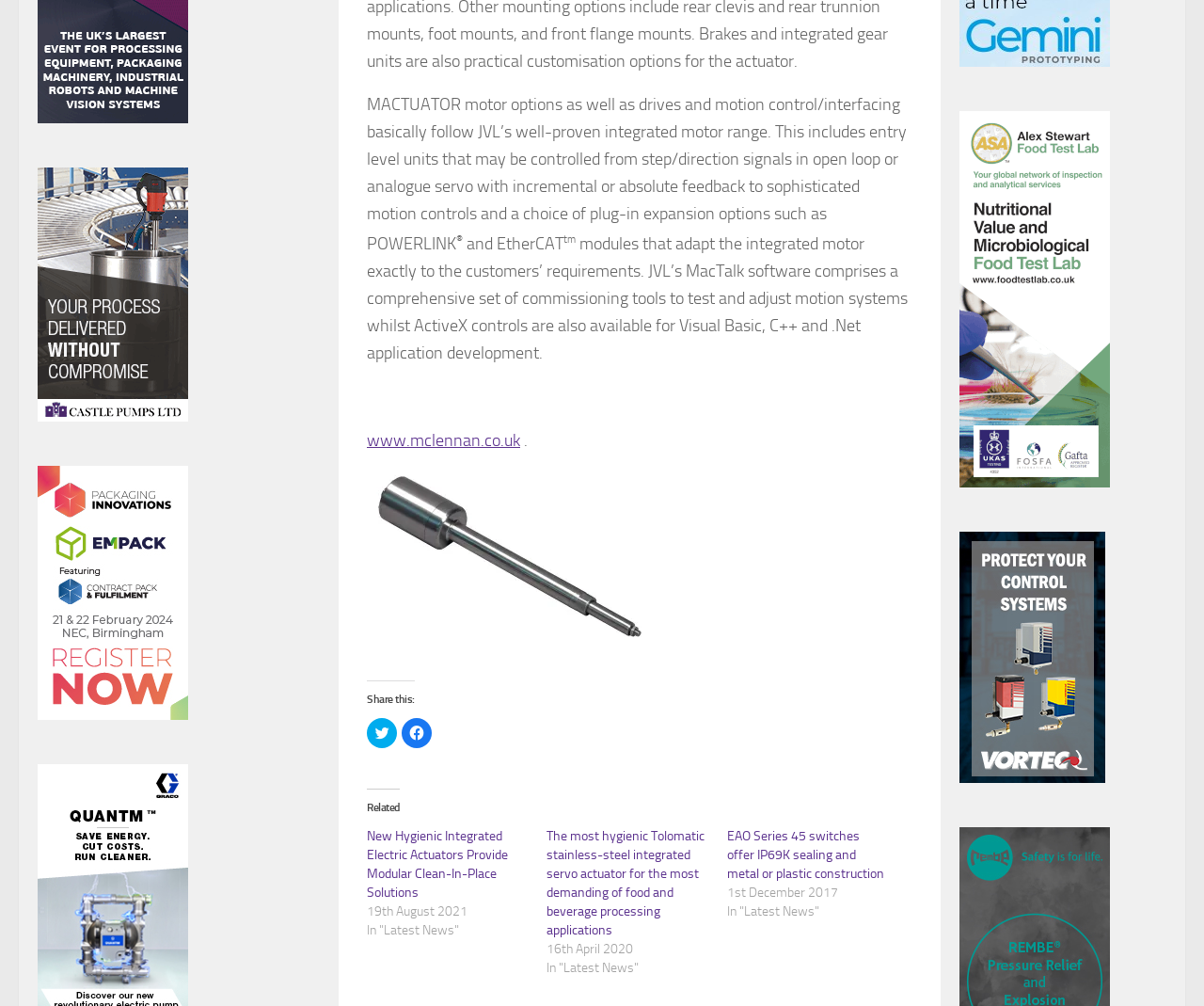Identify the coordinates of the bounding box for the element described below: "www.mclennan.co.uk". Return the coordinates as four float numbers between 0 and 1: [left, top, right, bottom].

[0.305, 0.428, 0.432, 0.448]